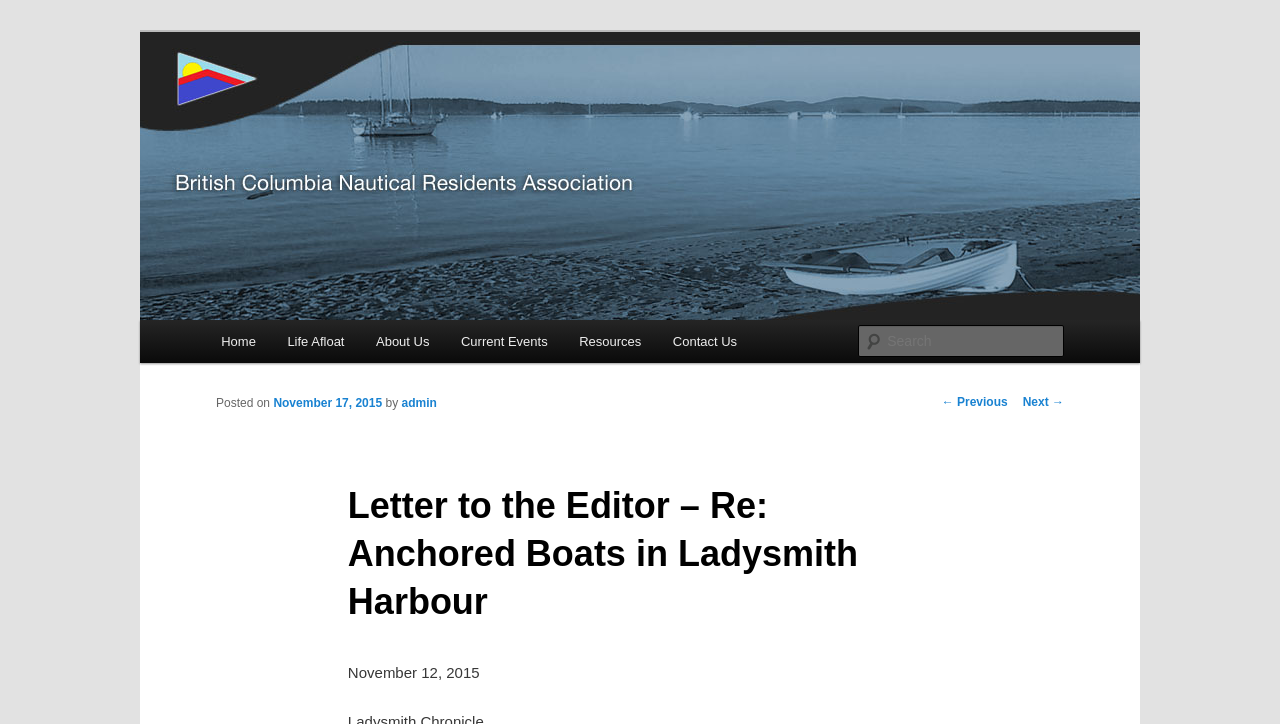Given the description "November 17, 2015", provide the bounding box coordinates of the corresponding UI element.

[0.214, 0.547, 0.299, 0.566]